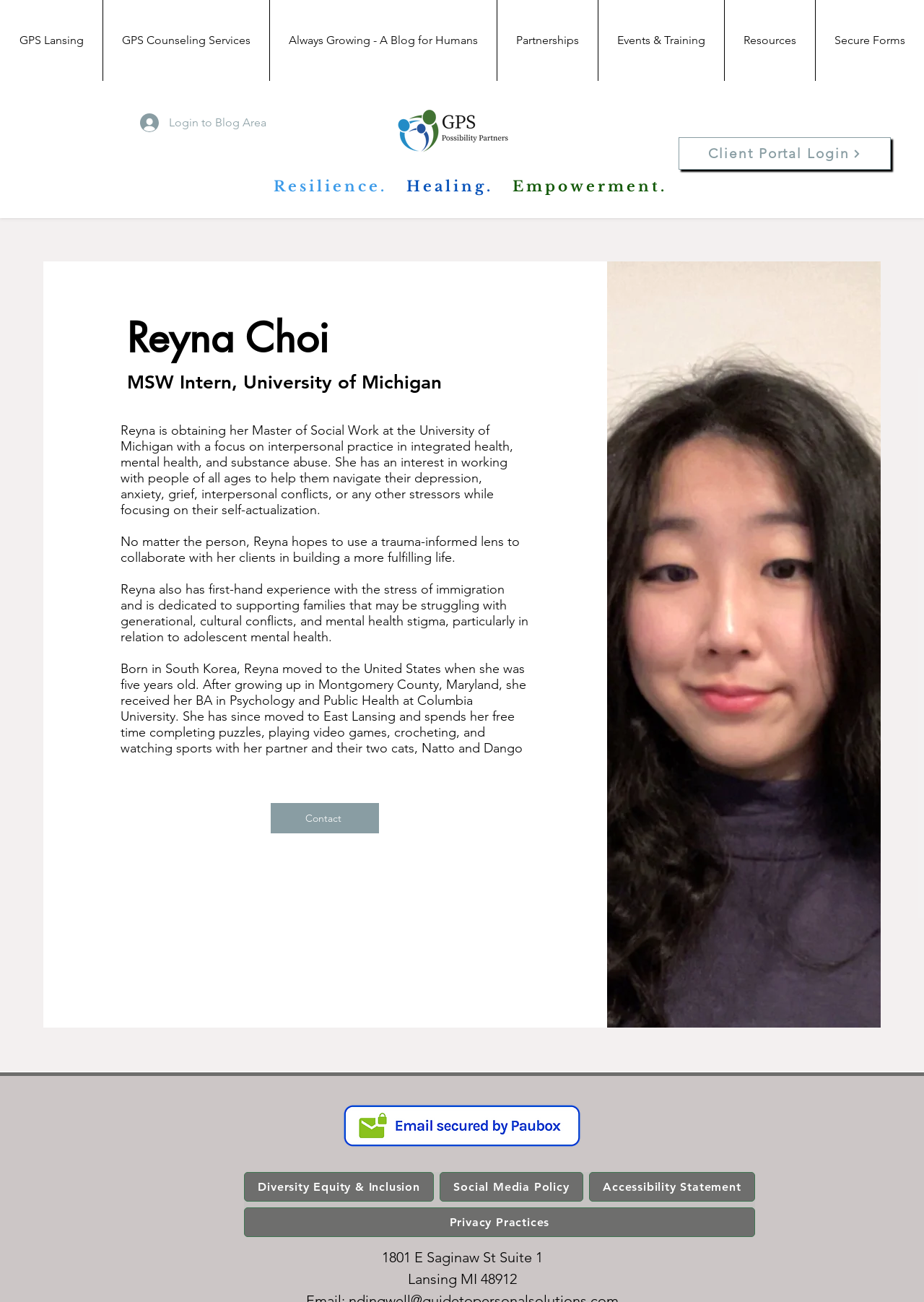Highlight the bounding box coordinates of the region I should click on to meet the following instruction: "View Diversity Equity & Inclusion".

[0.264, 0.9, 0.47, 0.923]